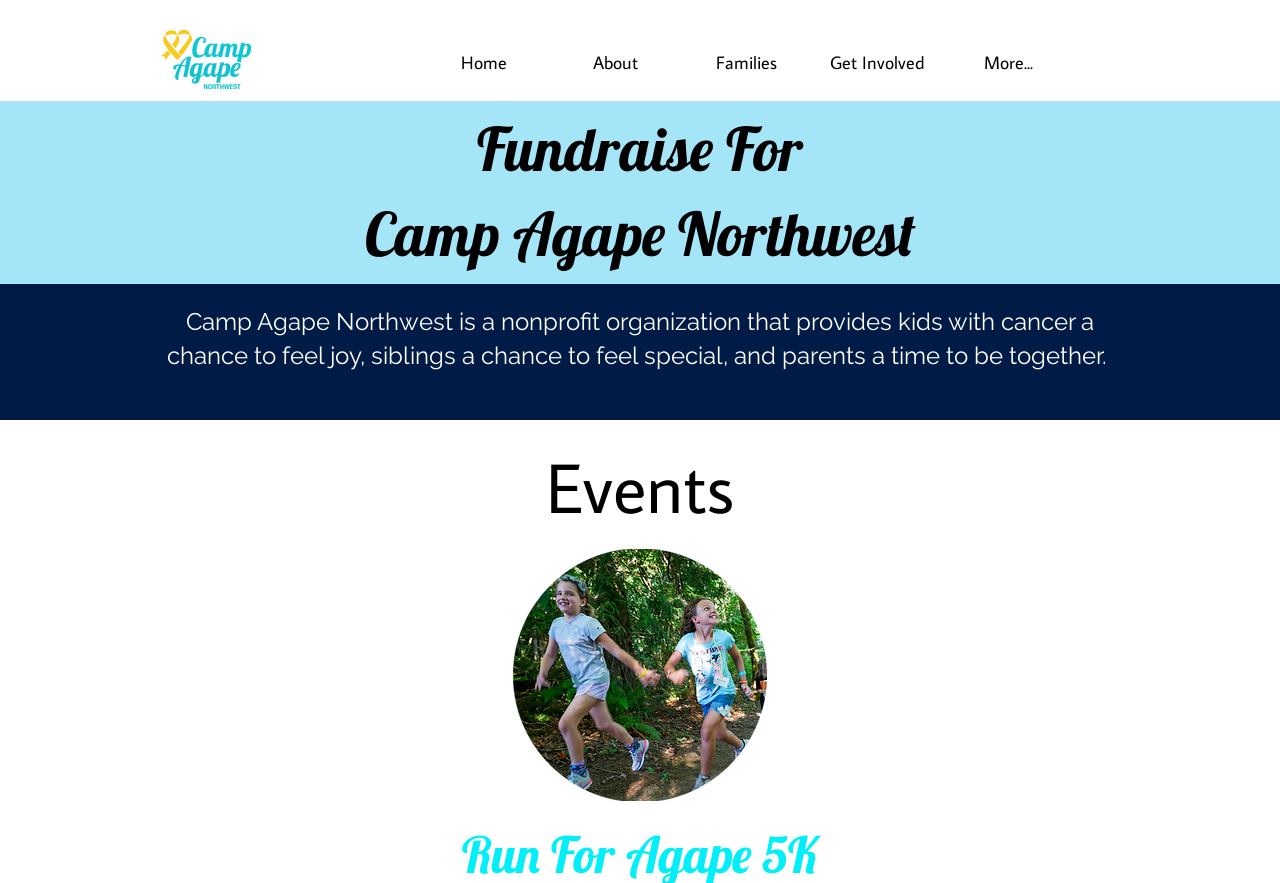What is the purpose of the organization?
Could you answer the question in a detailed manner, providing as much information as possible?

I inferred the purpose of the organization by reading the static text that describes the organization. It says 'Camp Agape Northwest is a nonprofit organization that provides kids with cancer a chance to feel joy, siblings a chance to feel special, and parents a time to be together.' This implies that the organization's purpose is to provide a place for families with a child with cancer.